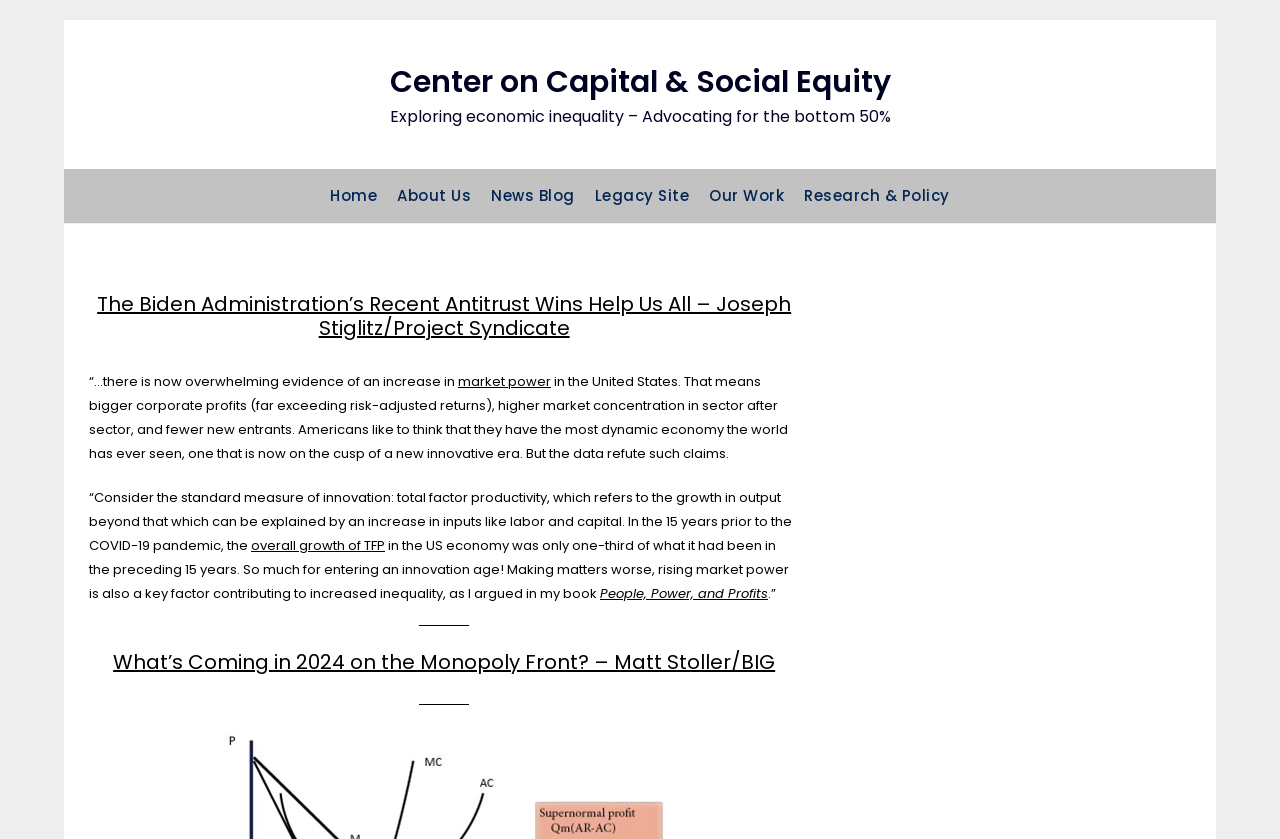Identify the bounding box for the given UI element using the description provided. Coordinates should be in the format (top-left x, top-left y, bottom-right x, bottom-right y) and must be between 0 and 1. Here is the description: Home

[0.25, 0.201, 0.303, 0.266]